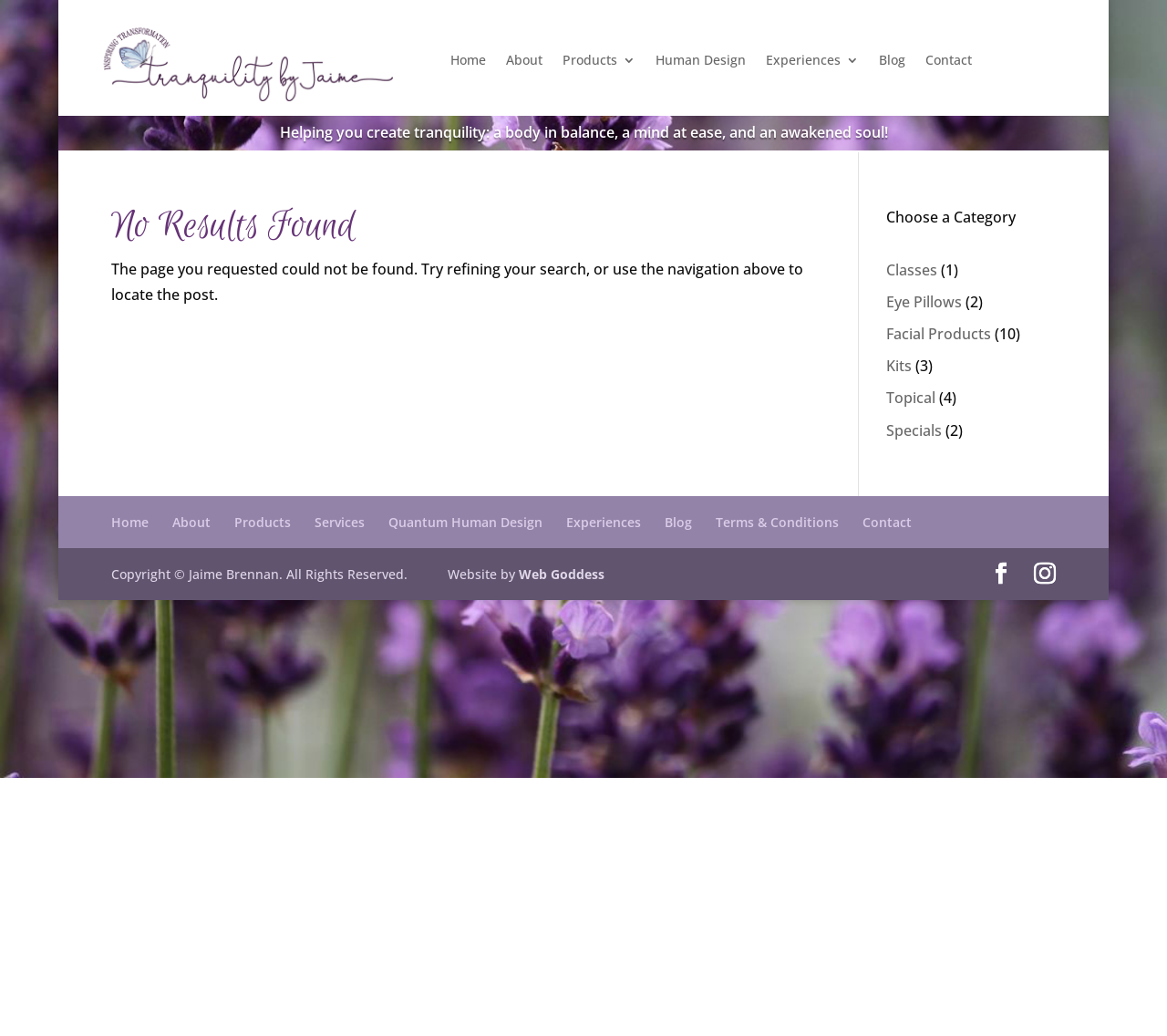Use a single word or phrase to answer this question: 
How many products are in the 'Facial Products' category?

10 products